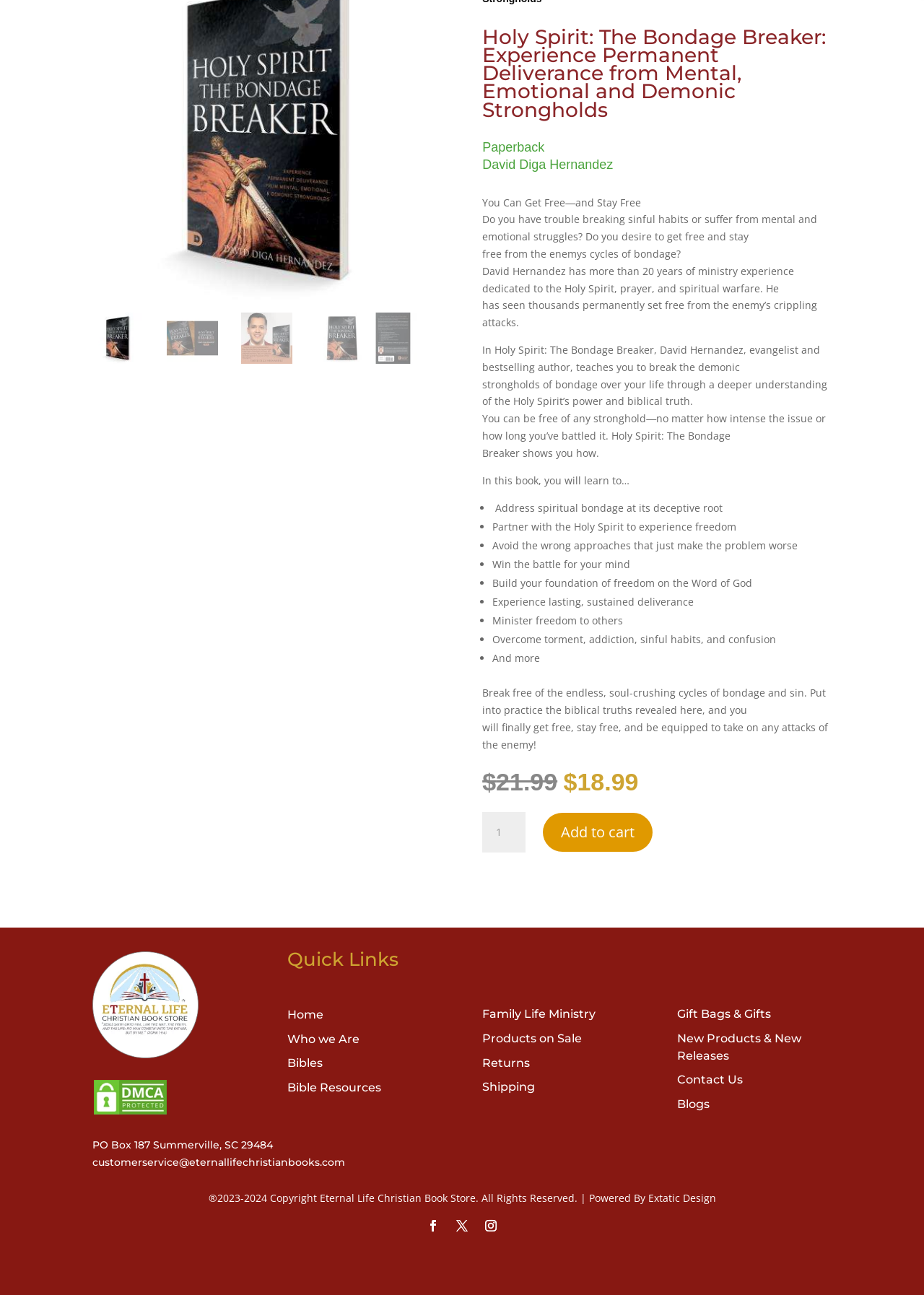Select the bounding box coordinates of the element I need to click to carry out the following instruction: "Add to cart".

[0.588, 0.627, 0.707, 0.658]